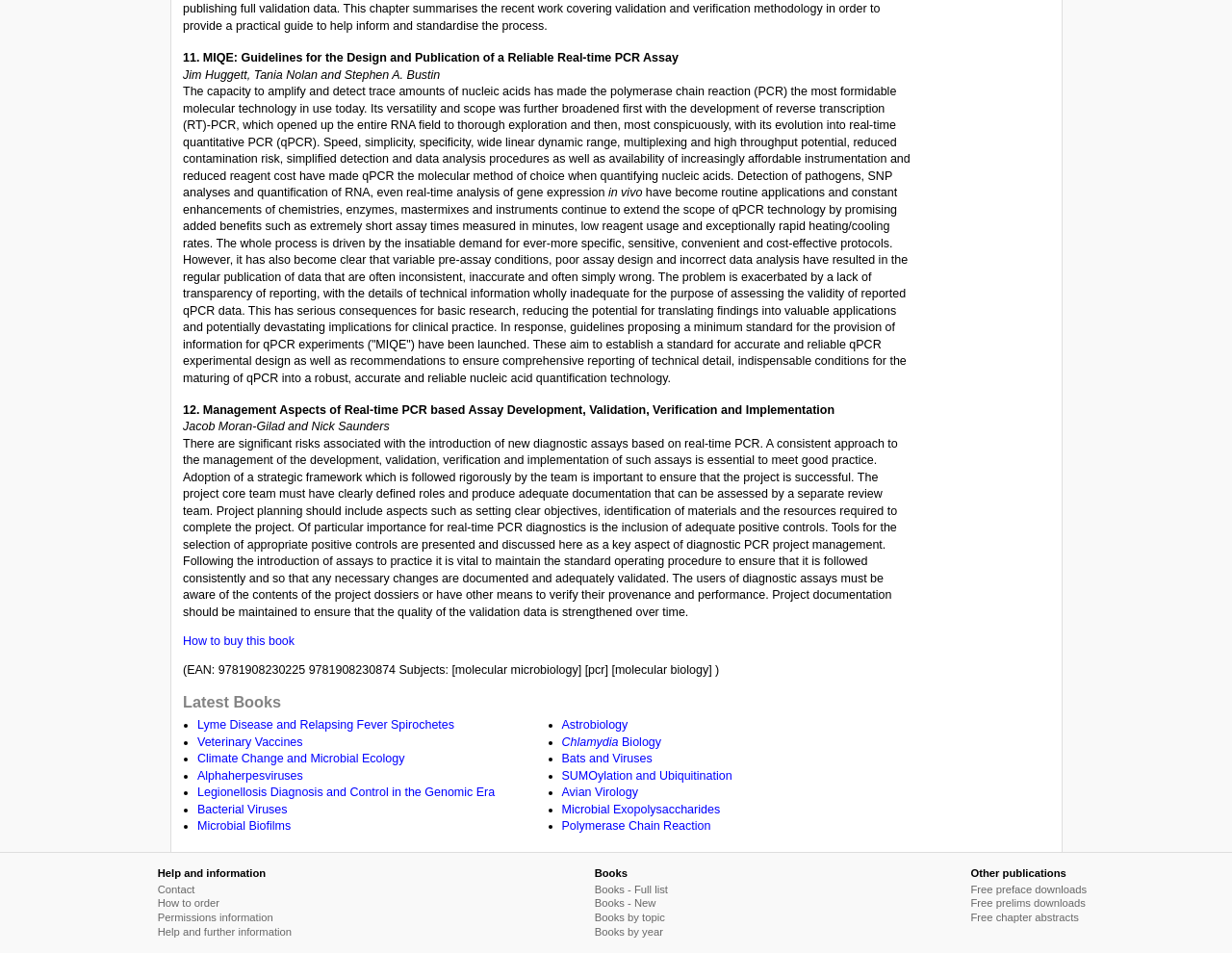Specify the bounding box coordinates of the element's region that should be clicked to achieve the following instruction: "Click on 'How to buy this book'". The bounding box coordinates consist of four float numbers between 0 and 1, in the format [left, top, right, bottom].

[0.148, 0.665, 0.239, 0.679]